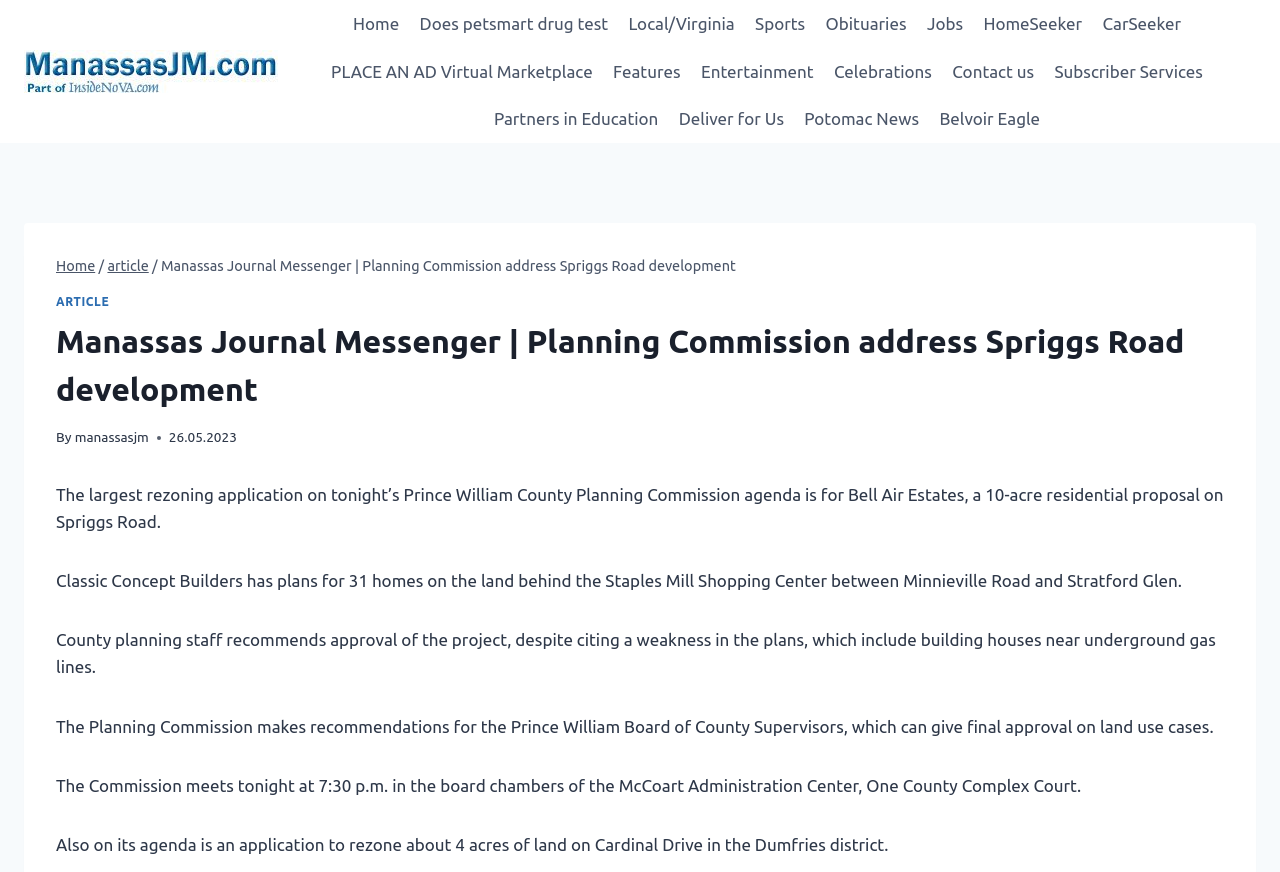Kindly determine the bounding box coordinates of the area that needs to be clicked to fulfill this instruction: "Search for something".

None